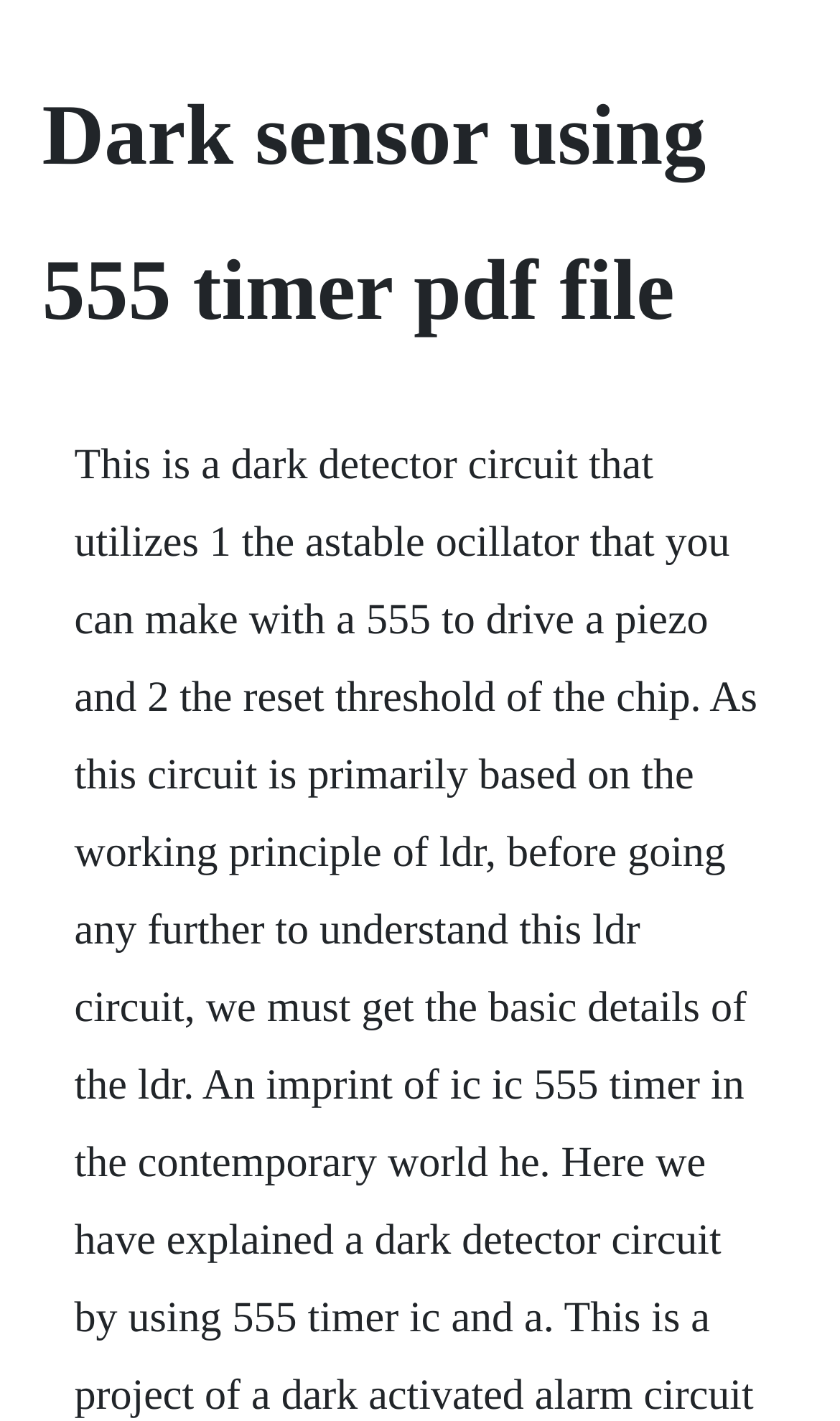Identify and extract the main heading of the webpage.

Dark sensor using 555 timer pdf file